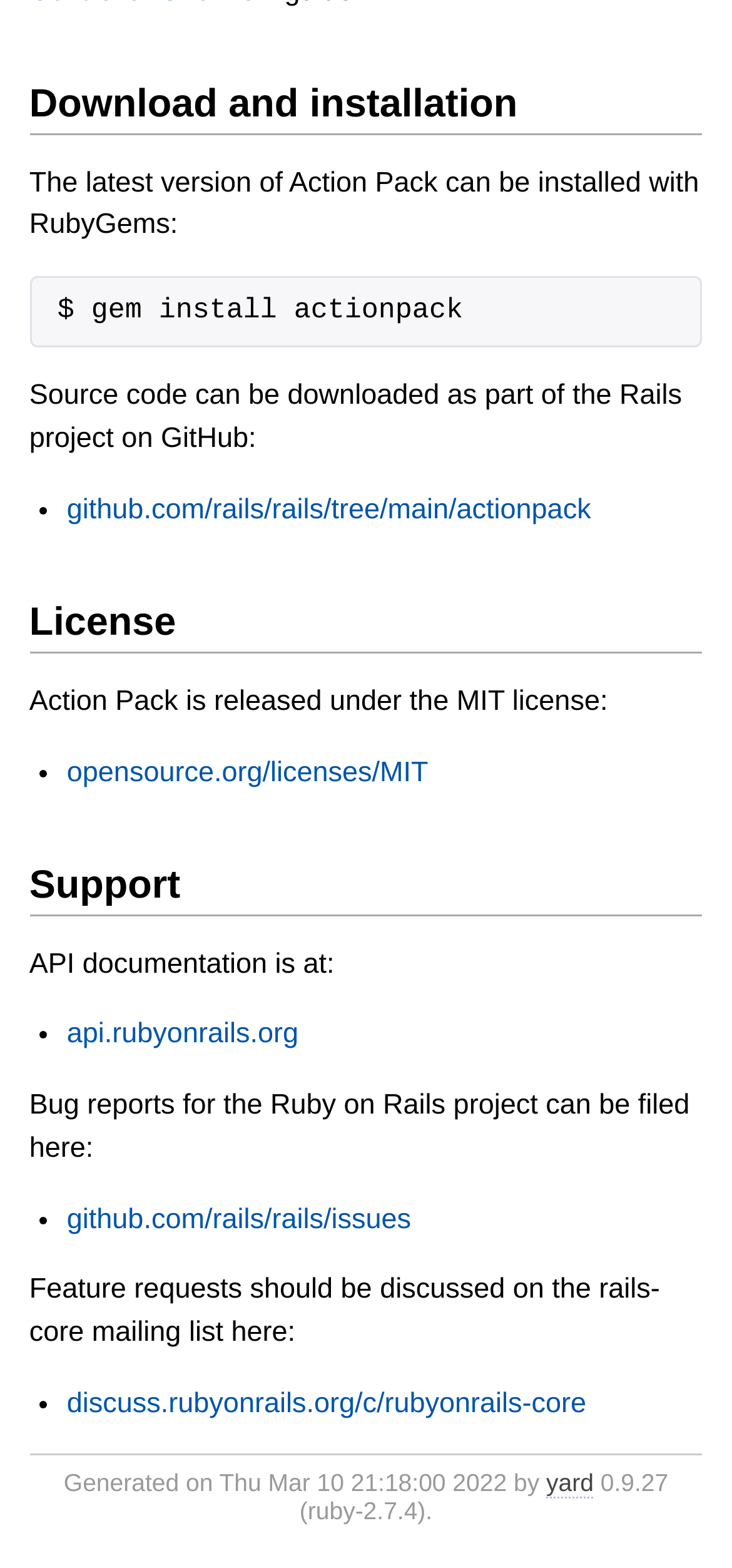What is the license of Action Pack?
Provide a one-word or short-phrase answer based on the image.

MIT license